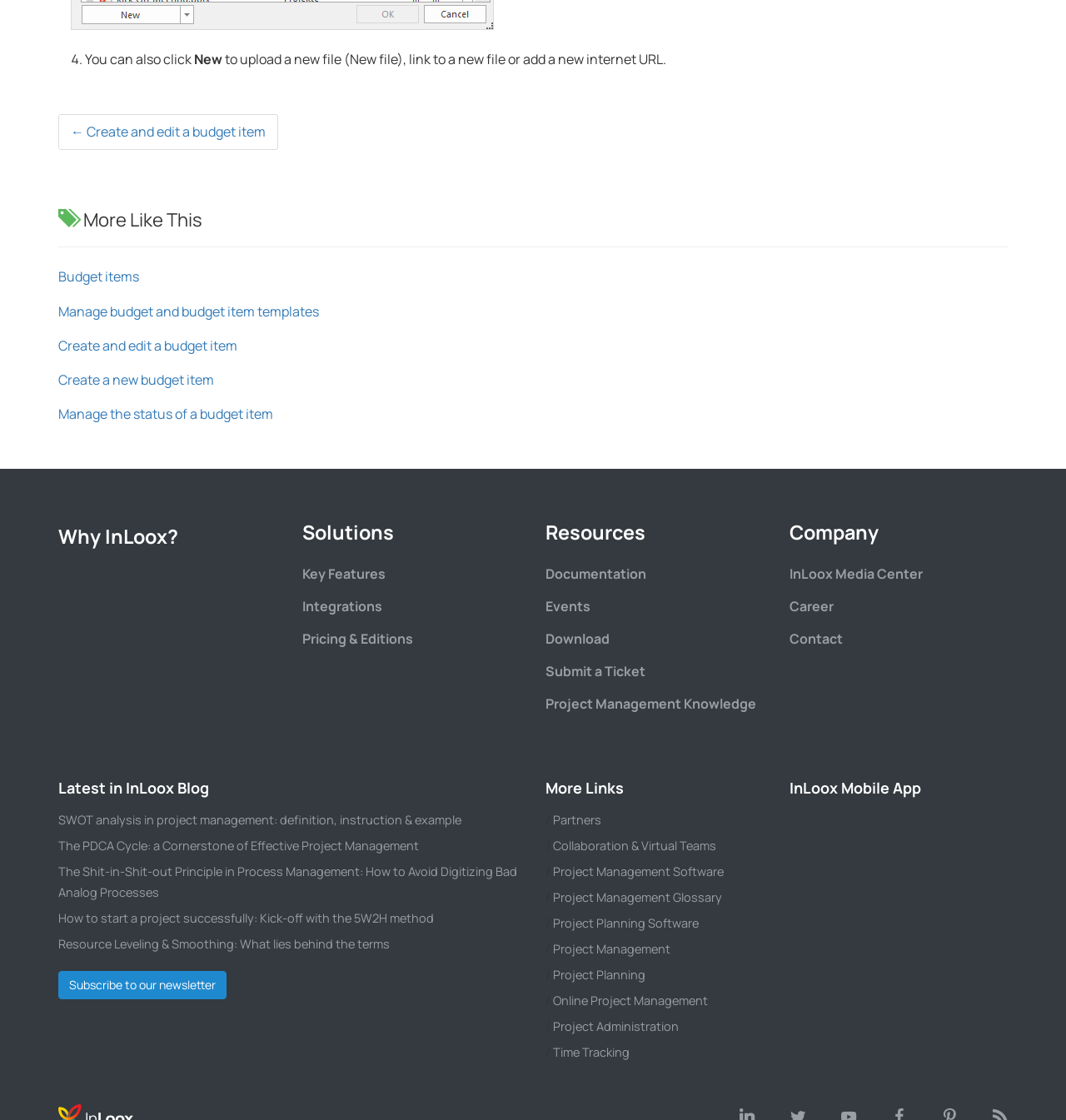Find the bounding box coordinates for the area you need to click to carry out the instruction: "Click to create and edit a budget item". The coordinates should be four float numbers between 0 and 1, indicated as [left, top, right, bottom].

[0.055, 0.102, 0.261, 0.134]